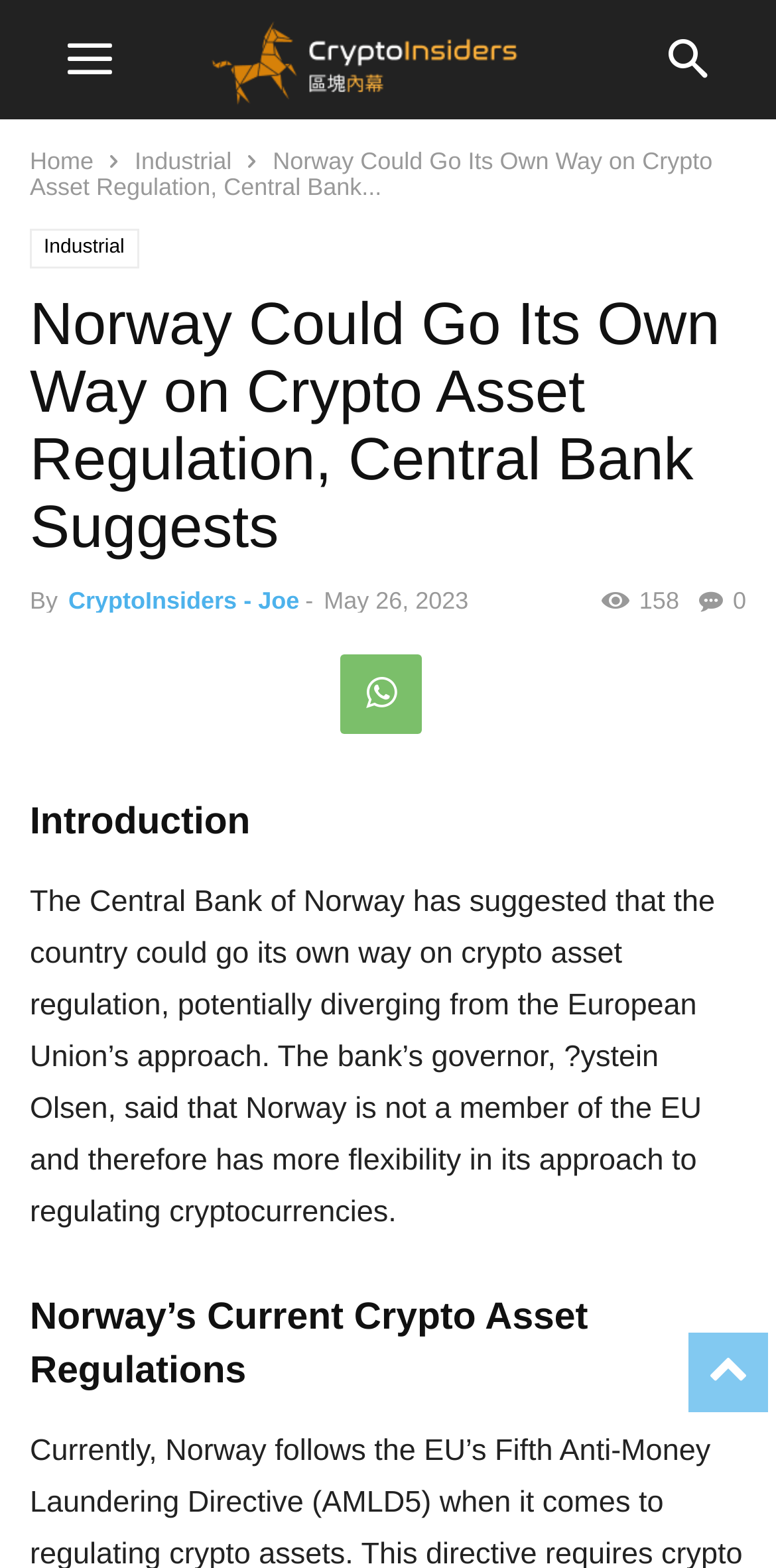Please find the bounding box coordinates in the format (top-left x, top-left y, bottom-right x, bottom-right y) for the given element description. Ensure the coordinates are floating point numbers between 0 and 1. Description: 0

[0.901, 0.374, 0.962, 0.392]